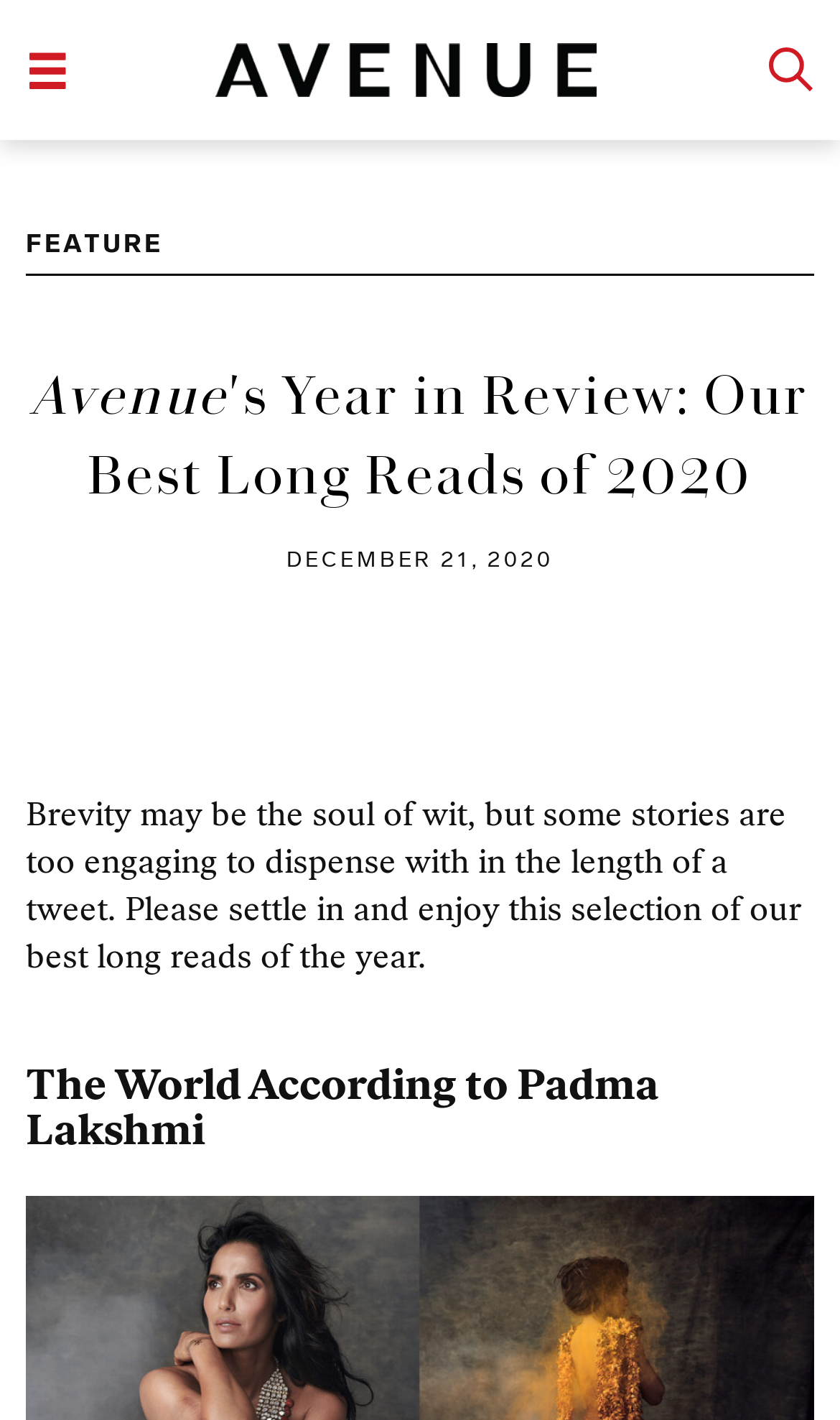Extract the bounding box coordinates for the UI element described as: "Feature".

[0.031, 0.161, 0.194, 0.182]